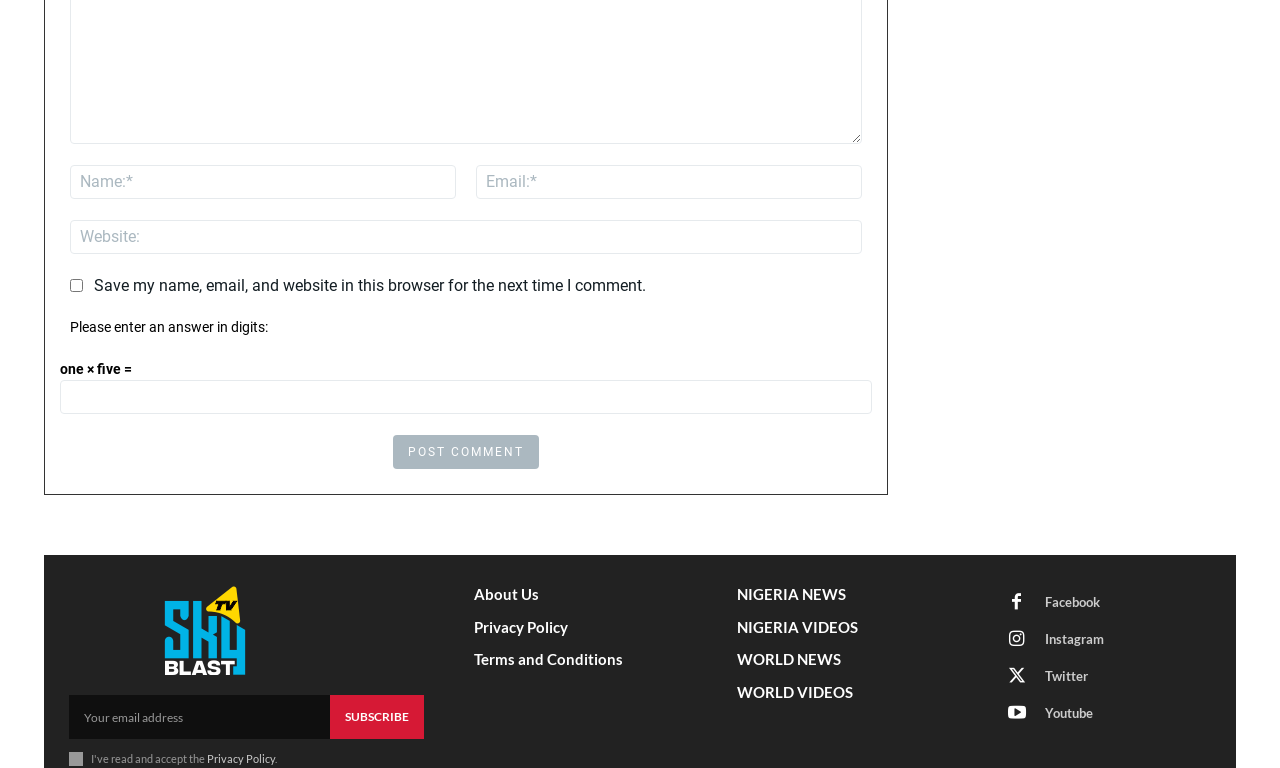Identify the bounding box coordinates for the element that needs to be clicked to fulfill this instruction: "Subscribe with your email". Provide the coordinates in the format of four float numbers between 0 and 1: [left, top, right, bottom].

[0.258, 0.905, 0.331, 0.963]